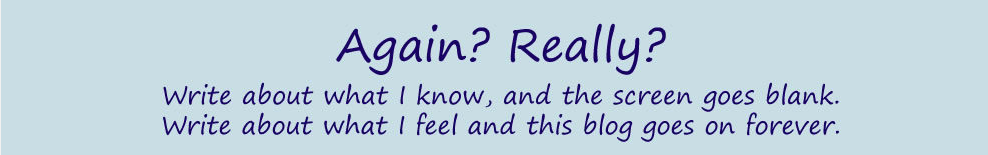What is the tone of the title card?
Using the image provided, answer with just one word or phrase.

playful and contemplative